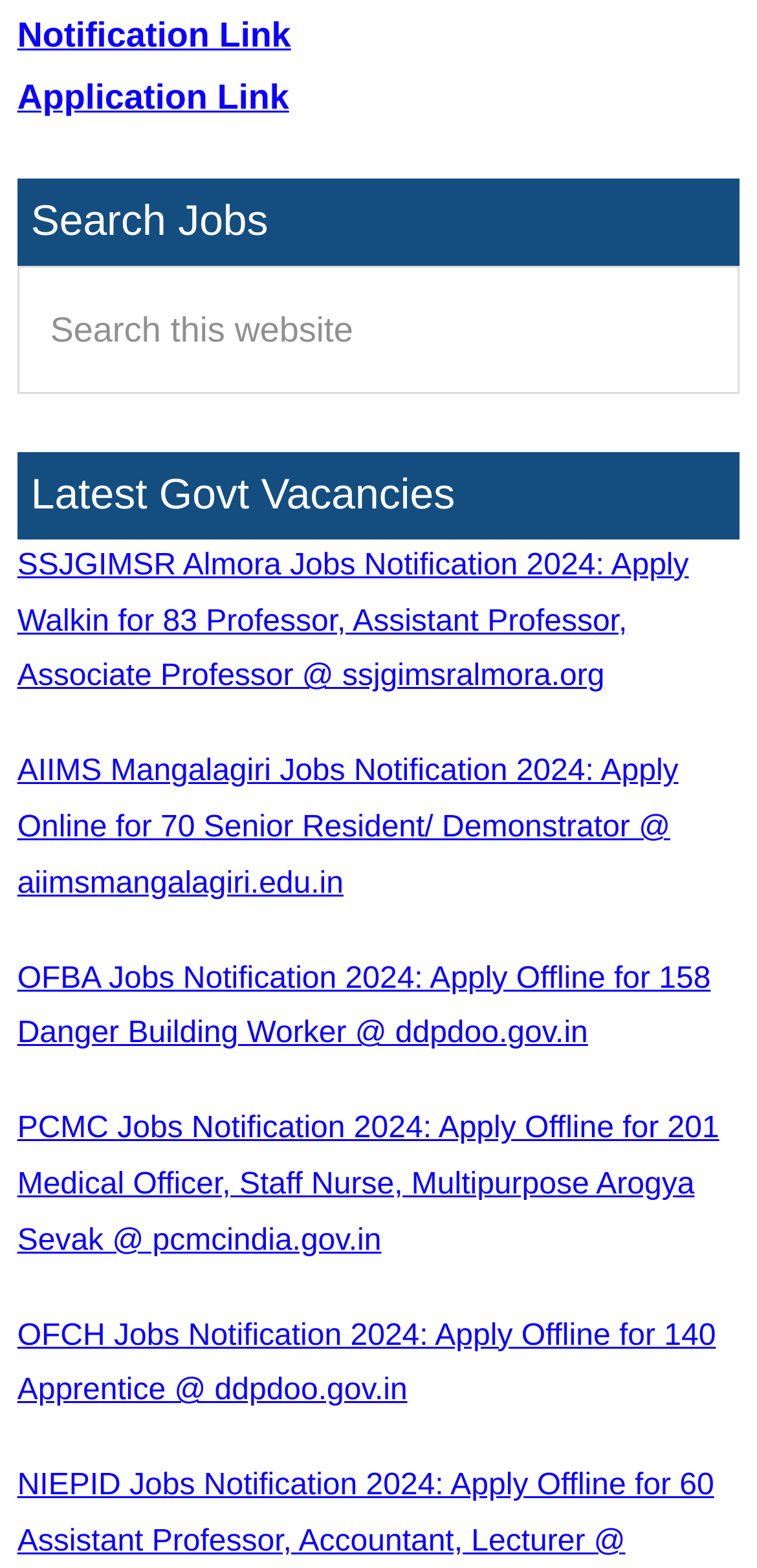Please identify the bounding box coordinates of the element on the webpage that should be clicked to follow this instruction: "Apply for SSJGIMSR Almora Jobs". The bounding box coordinates should be given as four float numbers between 0 and 1, formatted as [left, top, right, bottom].

[0.023, 0.35, 0.91, 0.442]